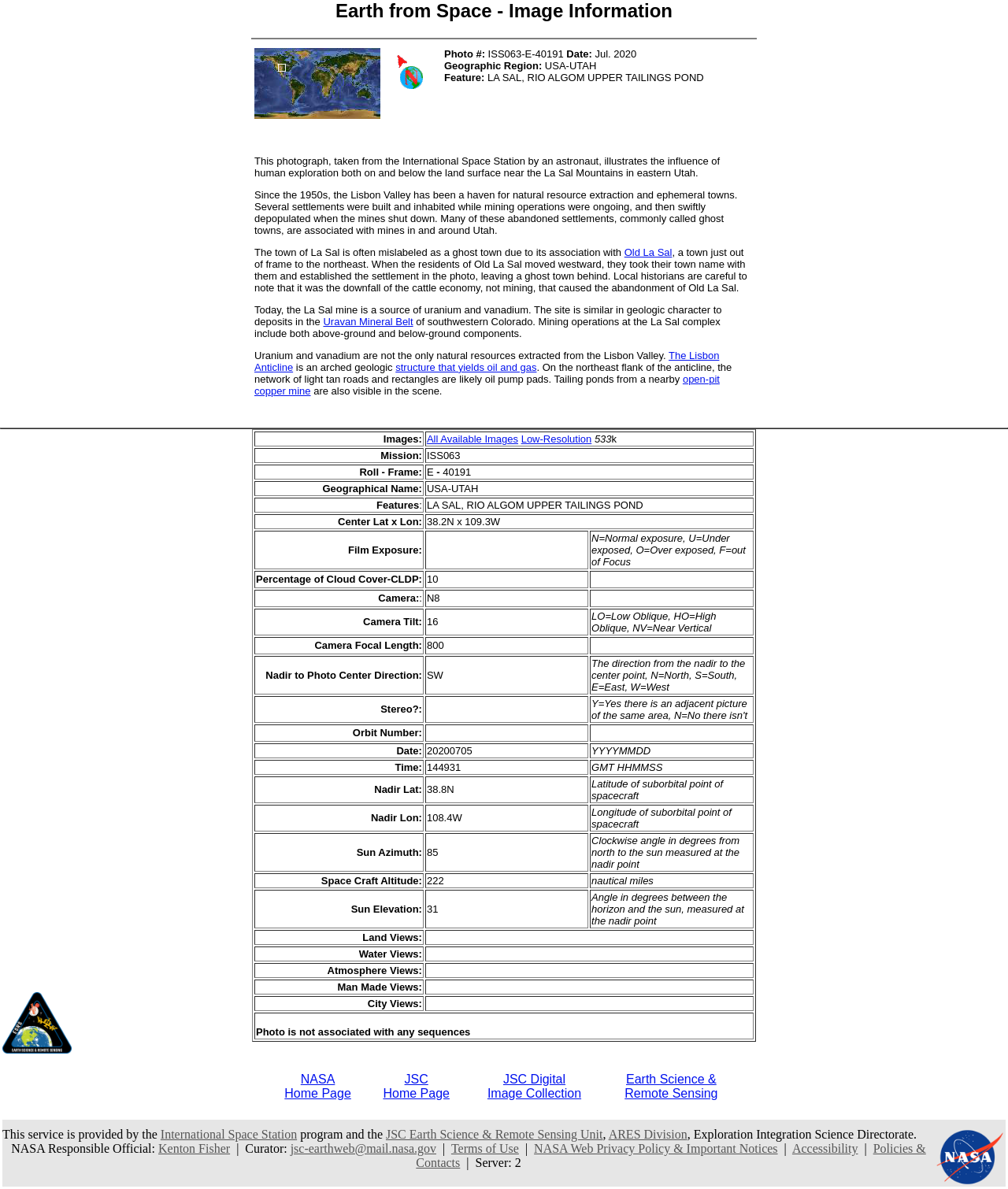Calculate the bounding box coordinates of the UI element given the description: "NASAHome Page".

[0.282, 0.902, 0.348, 0.925]